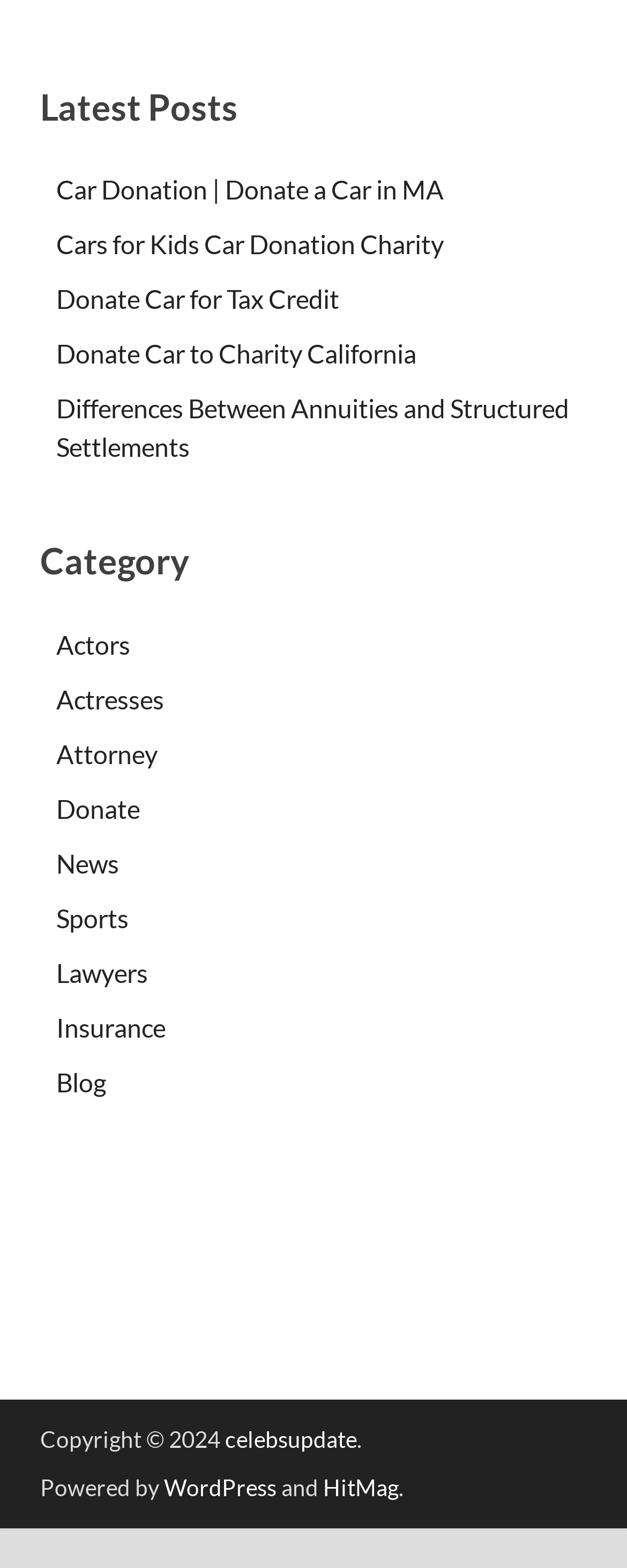Determine the bounding box coordinates of the region I should click to achieve the following instruction: "Read about differences between annuities and structured settlements". Ensure the bounding box coordinates are four float numbers between 0 and 1, i.e., [left, top, right, bottom].

[0.09, 0.25, 0.908, 0.295]